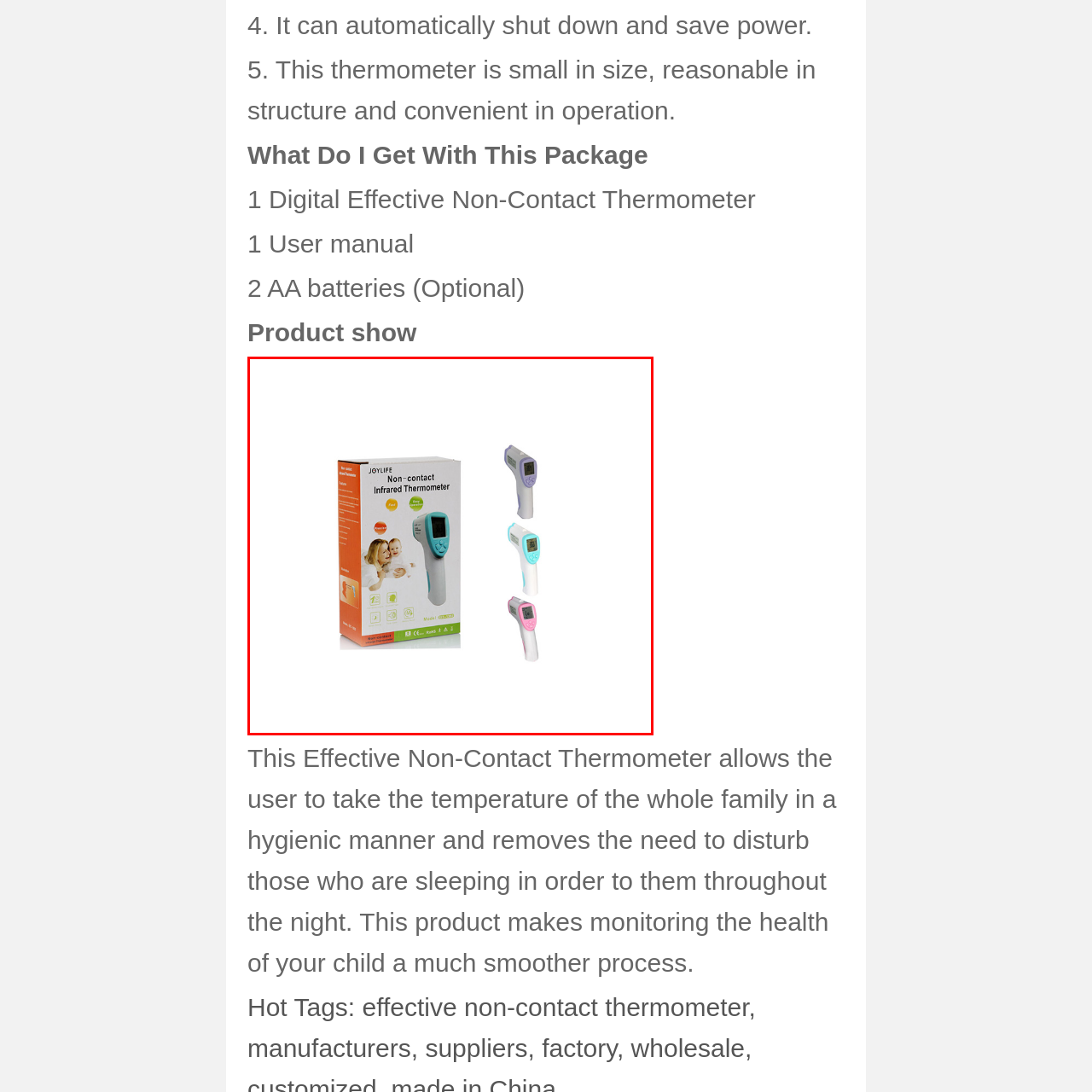What is the key benefit of the thermometer's design?
Carefully look at the image inside the red bounding box and answer the question in a detailed manner using the visual details present.

The caption highlights that the product is designed for easy operation, making it suitable for families to monitor health hygienically without disturbing sleeping individuals, which is the key benefit of its design.